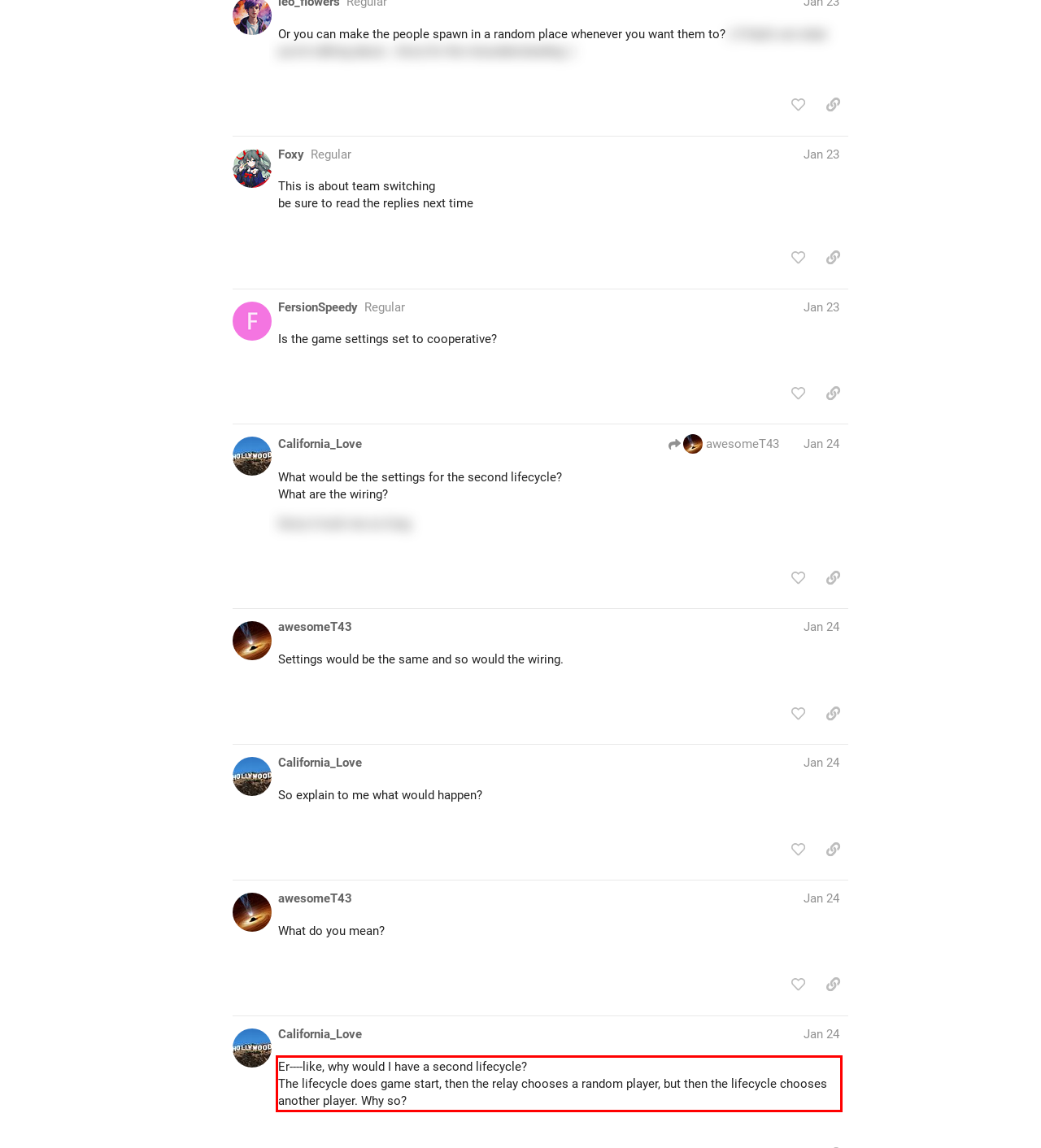Please extract the text content within the red bounding box on the webpage screenshot using OCR.

Er----like, why would I have a second lifecycle? The lifecycle does game start, then the relay chooses a random player, but then the lifecycle chooses another player. Why so?